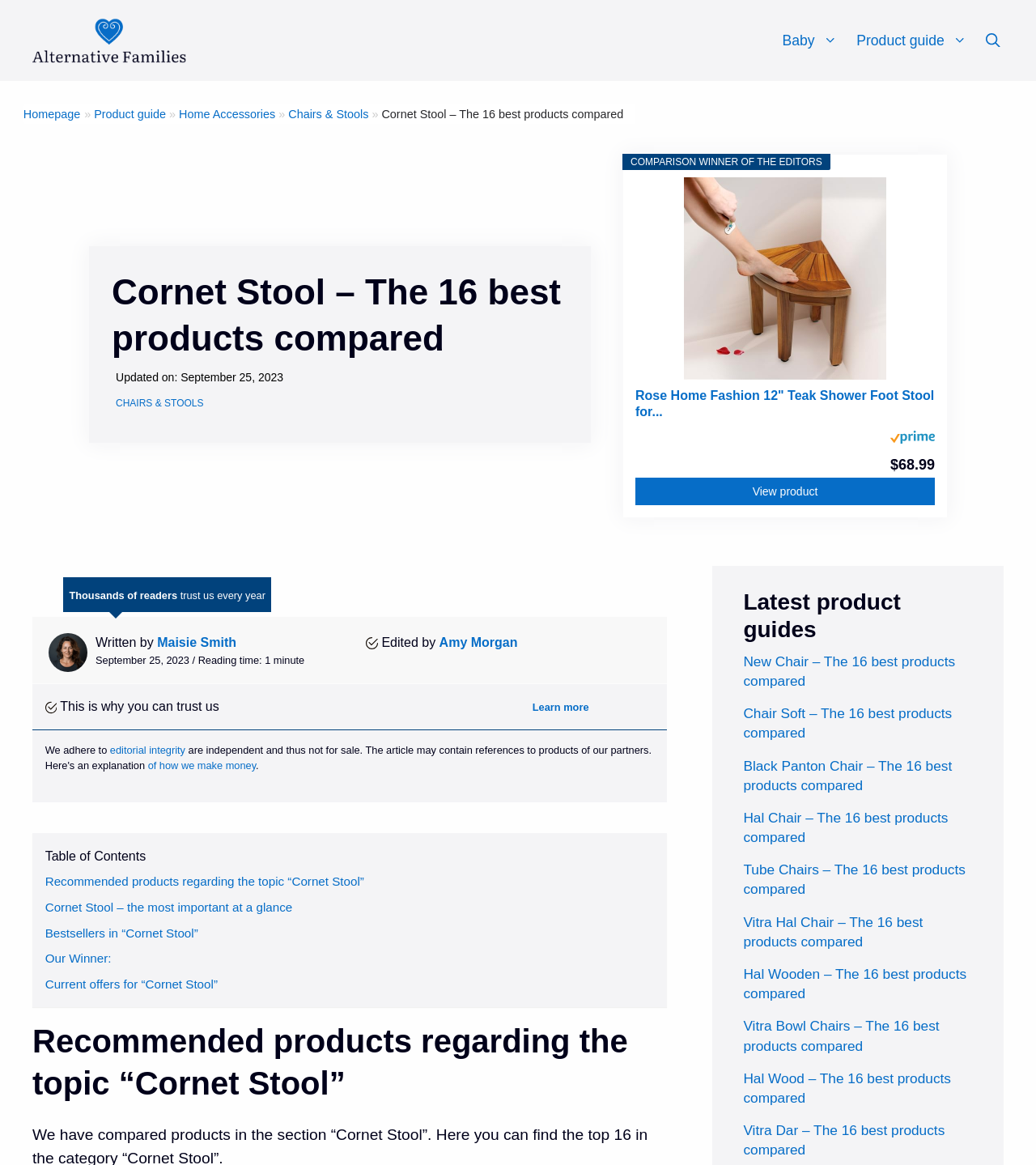Find and indicate the bounding box coordinates of the region you should select to follow the given instruction: "Search for products in the category 'Home Accessories'".

[0.173, 0.092, 0.266, 0.103]